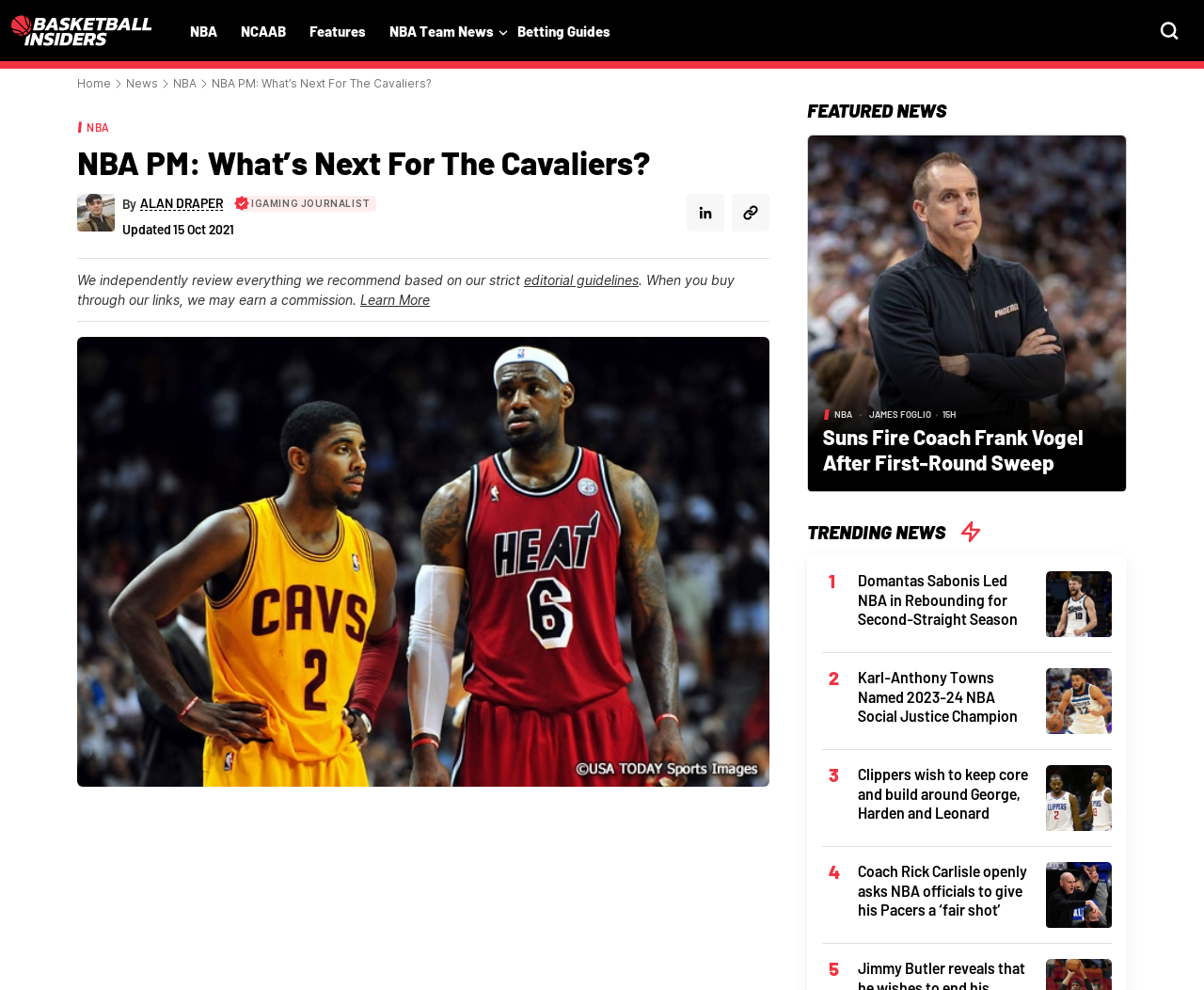Locate the bounding box coordinates of the region to be clicked to comply with the following instruction: "Read the article about Phoenix Suns firing coach Frank Vogel". The coordinates must be four float numbers between 0 and 1, in the form [left, top, right, bottom].

[0.671, 0.306, 0.935, 0.325]